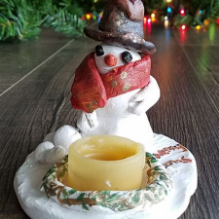What is the purpose of the circular base of the snowman figurine?
Using the image as a reference, answer with just one word or a short phrase.

Cradles a small candle